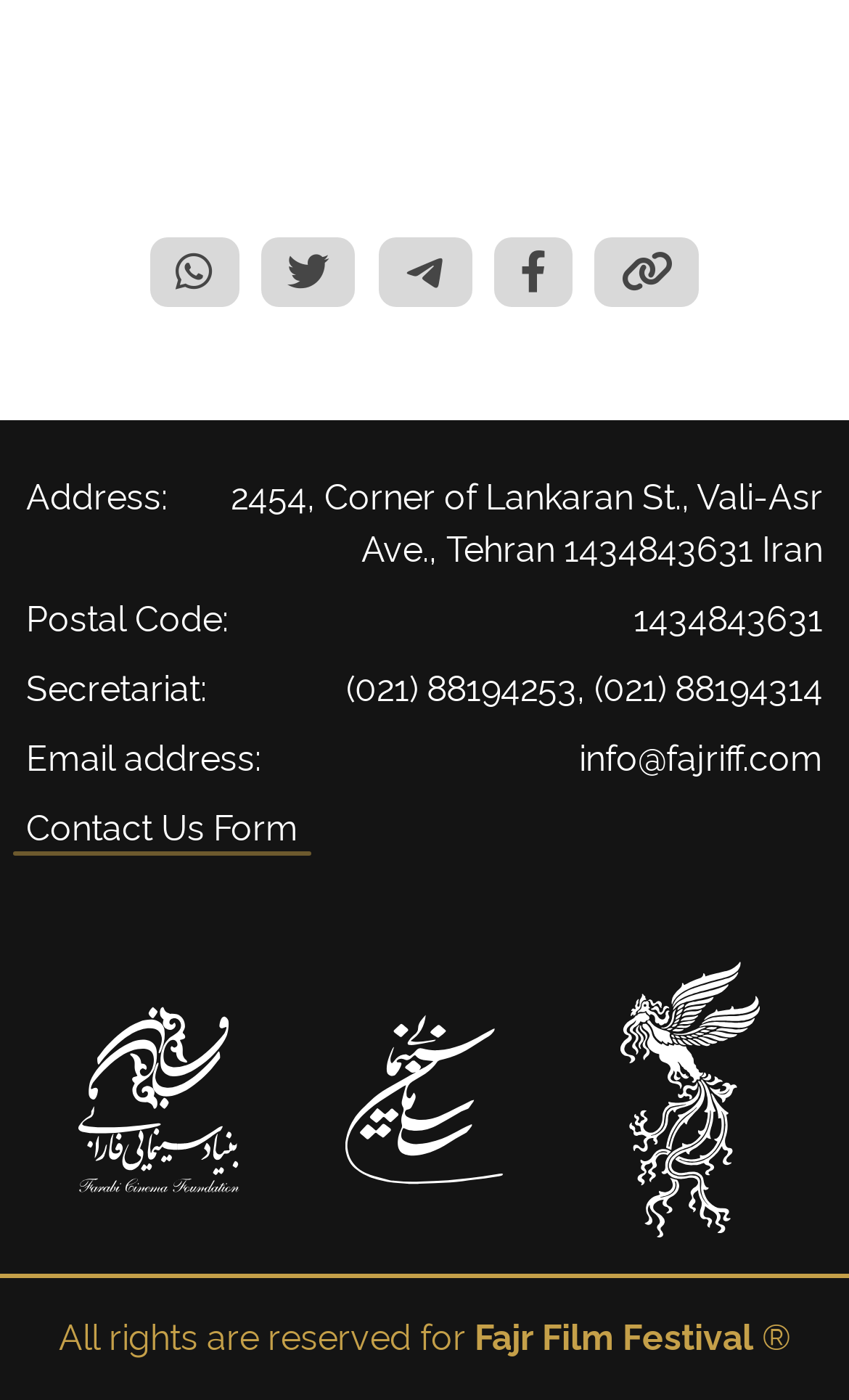Please provide a brief answer to the following inquiry using a single word or phrase:
What is the postal code of the festival?

1434843631